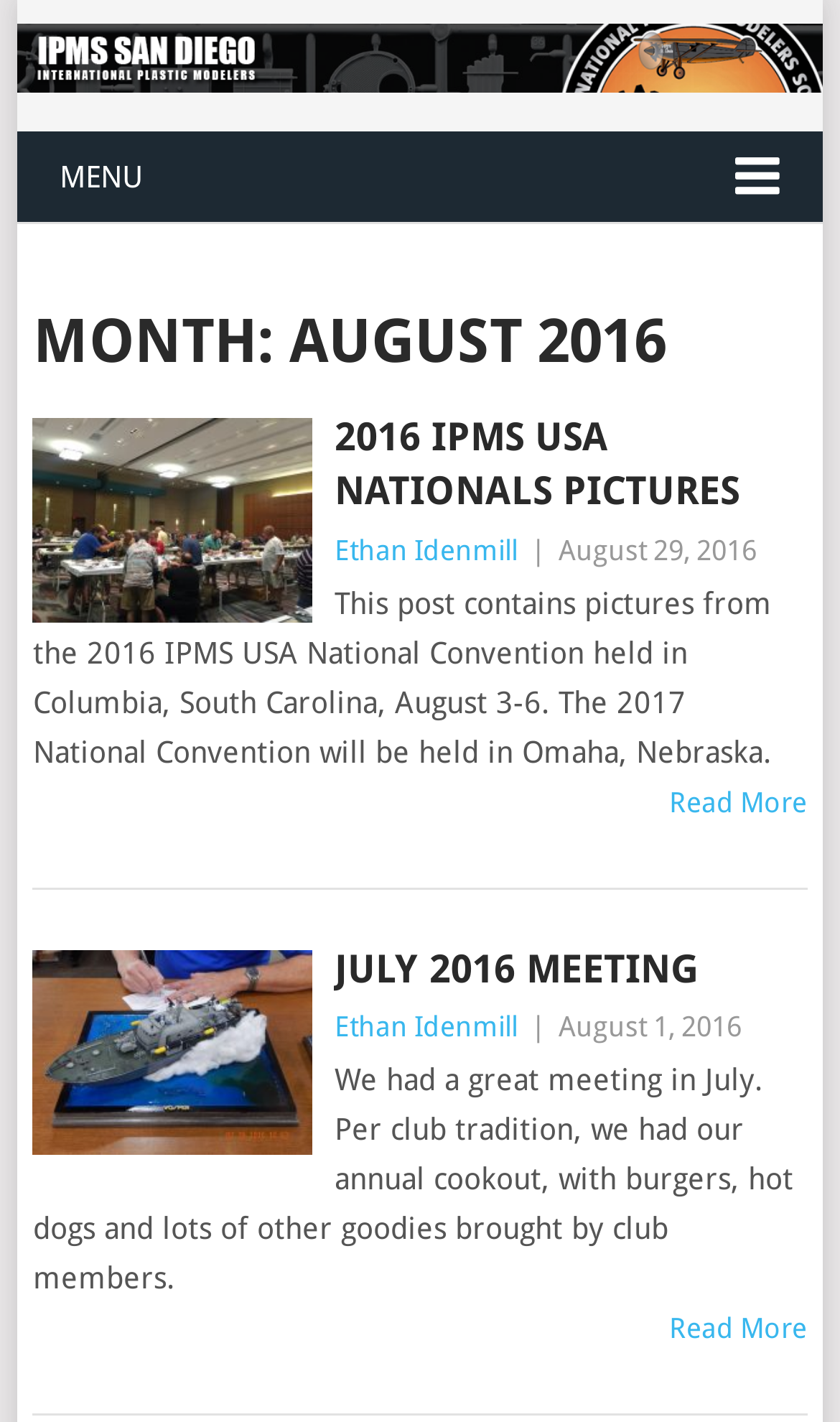Using the elements shown in the image, answer the question comprehensively: What is the date of the first article?

I looked at the first article element with ID 51 and found a static text element with ID 289, which contains the date 'August 29, 2016'.